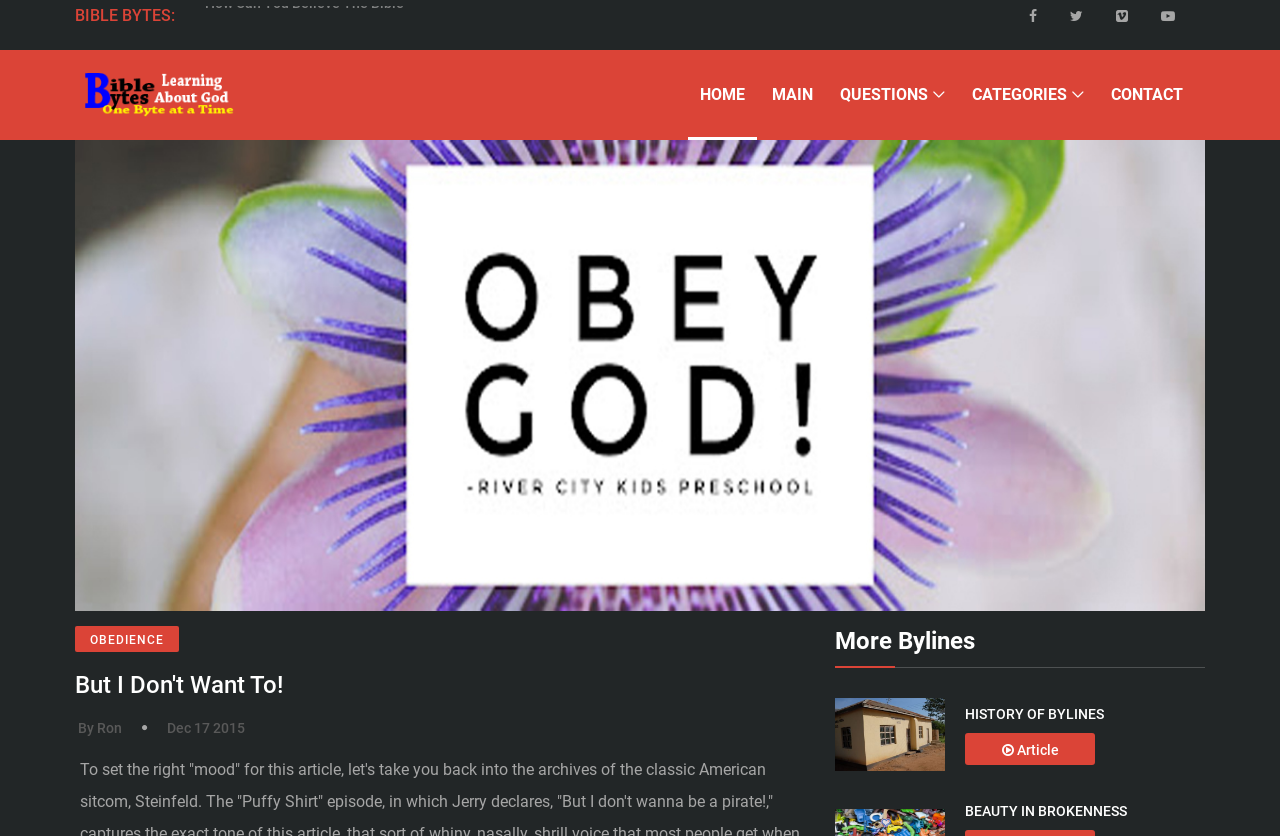Please determine the bounding box coordinates of the section I need to click to accomplish this instruction: "Check 'Dec 17 2015'".

[0.13, 0.859, 0.191, 0.884]